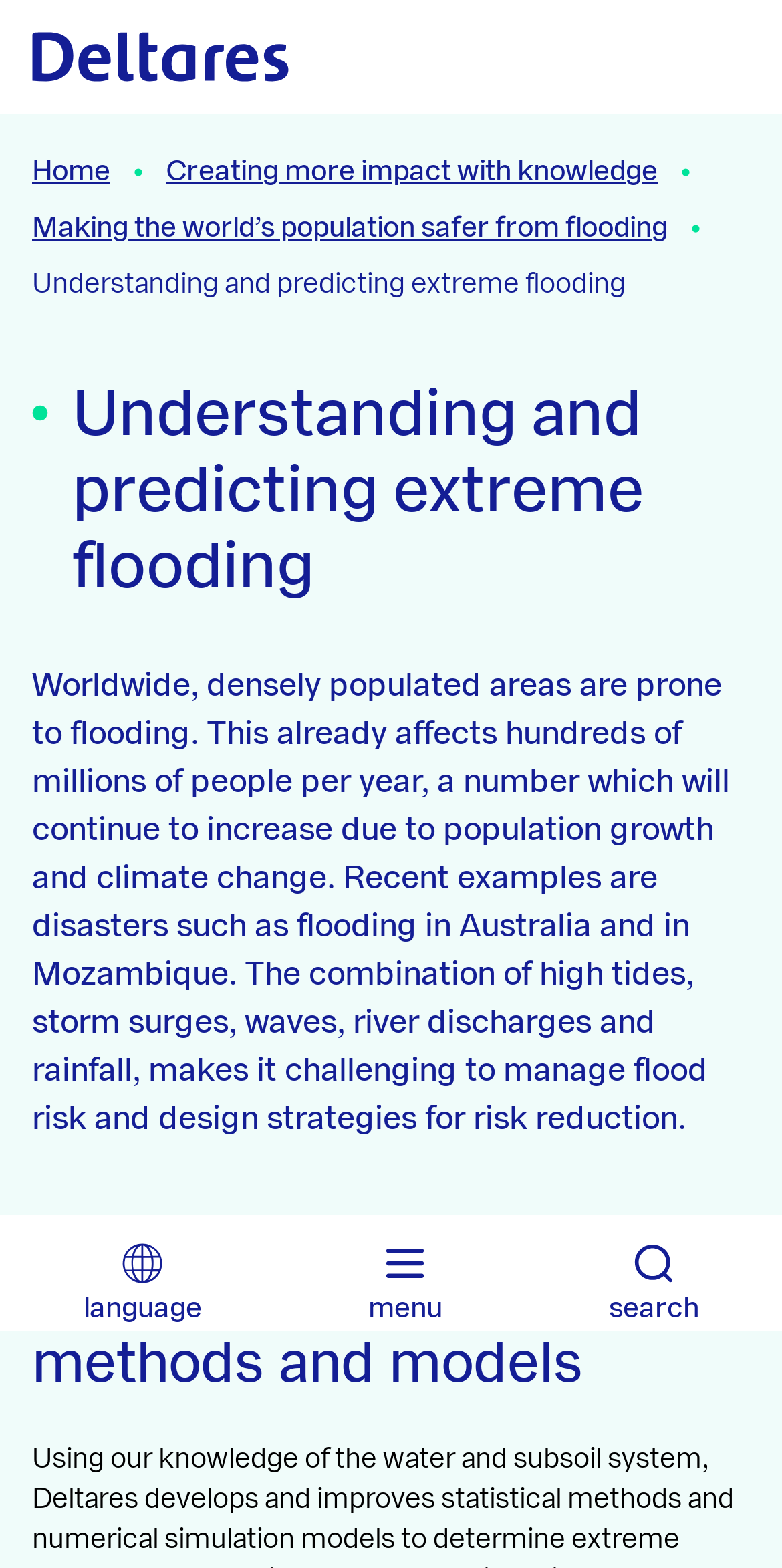Please identify the bounding box coordinates of the area that needs to be clicked to fulfill the following instruction: "Search for something."

[0.778, 0.785, 0.894, 0.844]